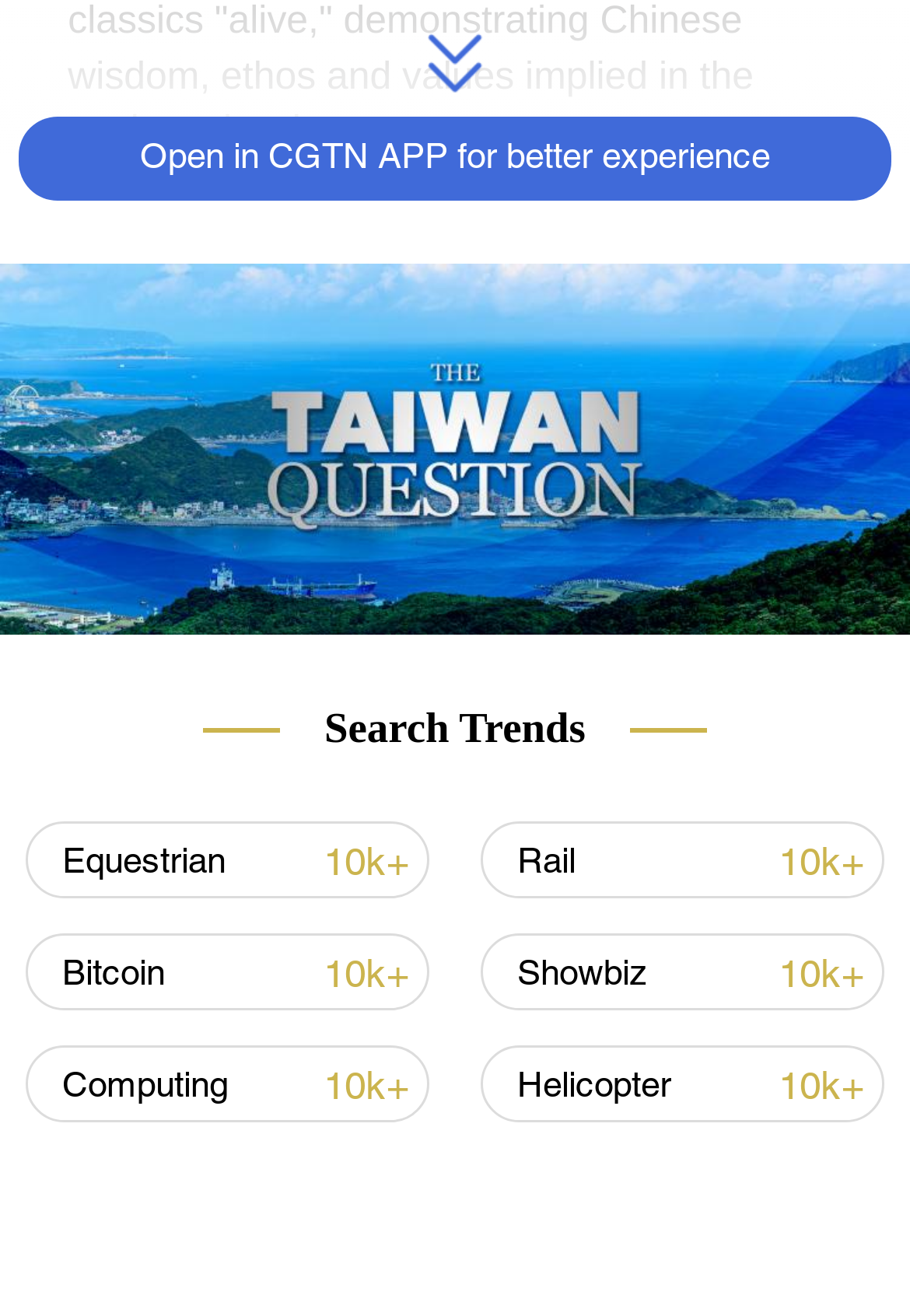Using the provided description Helicopter10k+, find the bounding box coordinates for the UI element. Provide the coordinates in (top-left x, top-left y, bottom-right x, bottom-right y) format, ensuring all values are between 0 and 1.

[0.527, 0.794, 0.973, 0.853]